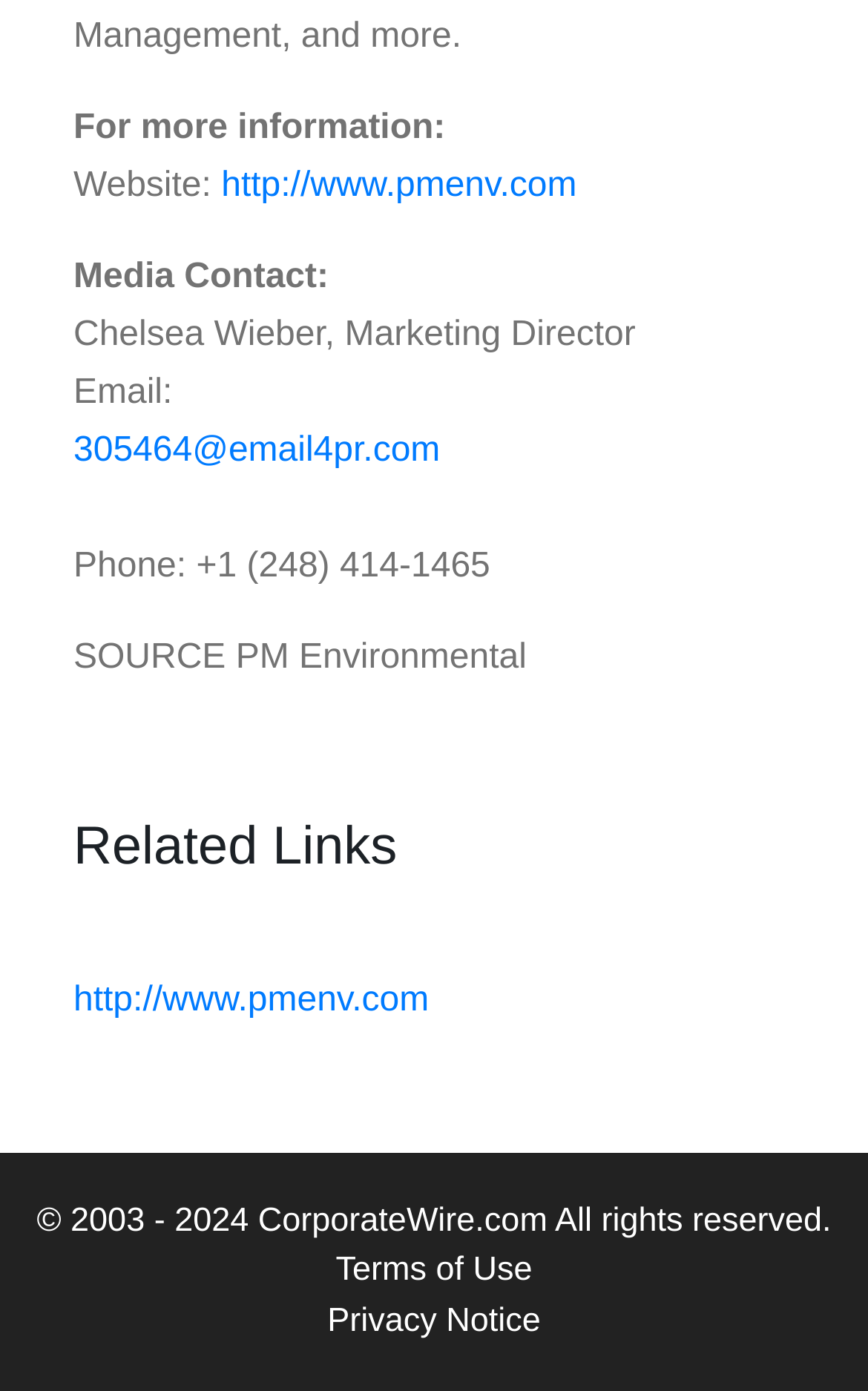What is the phone number?
From the image, provide a succinct answer in one word or a short phrase.

+1 (248) 414-1465